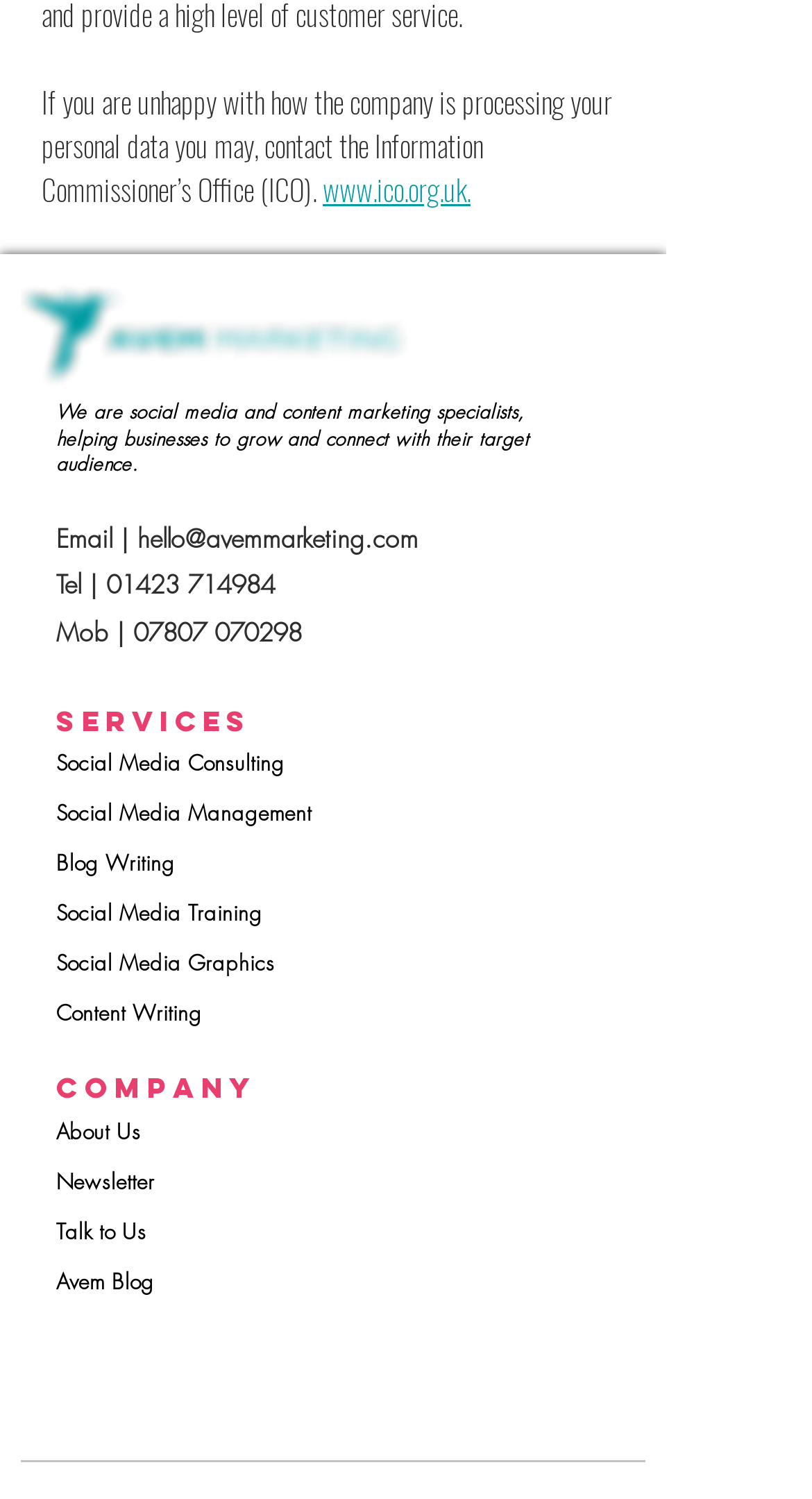Using floating point numbers between 0 and 1, provide the bounding box coordinates in the format (top-left x, top-left y, bottom-right x, bottom-right y). Locate the UI element described here: parent_node: Search

None